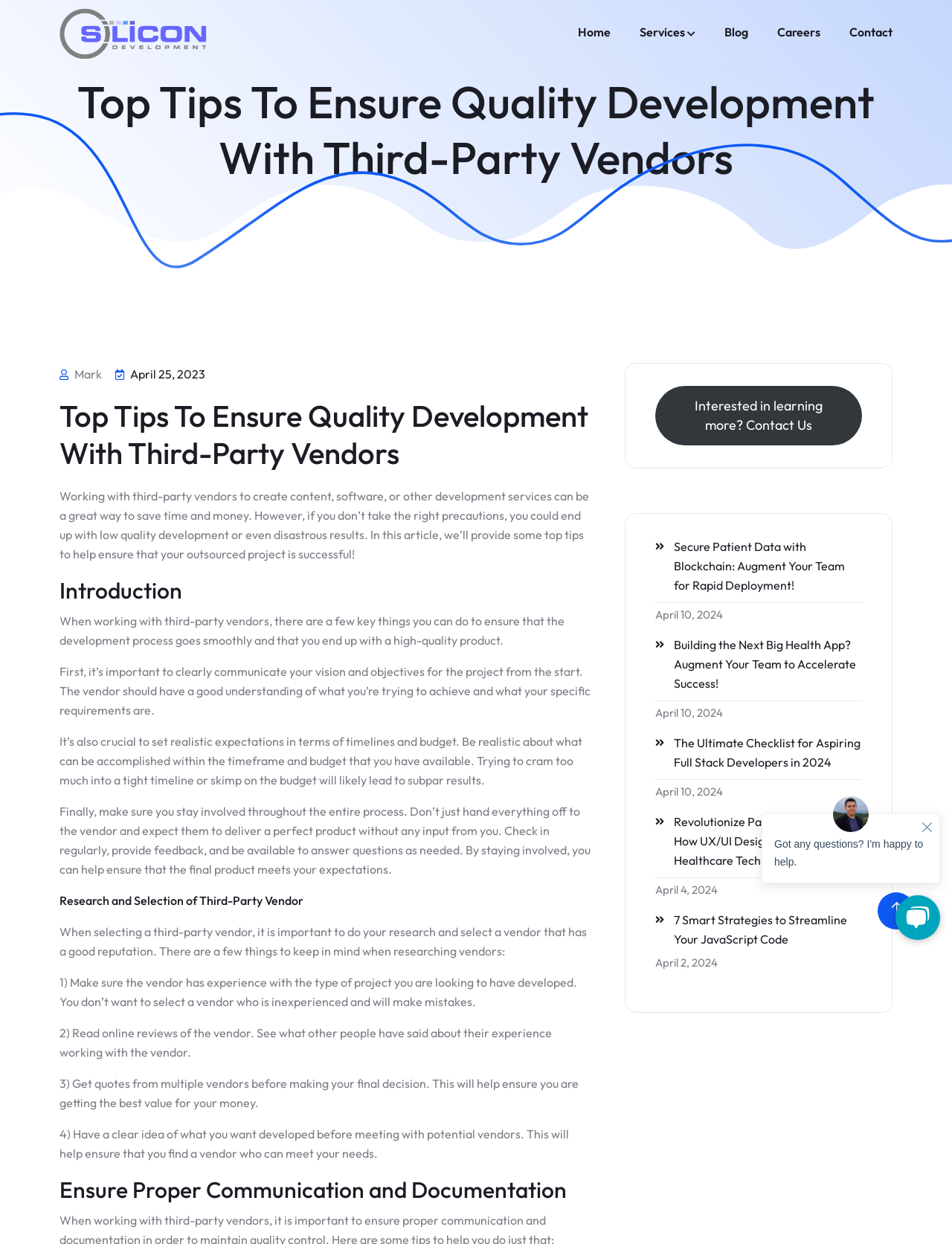What is the topic of the article?
We need a detailed and exhaustive answer to the question. Please elaborate.

The topic of the article can be inferred from the title 'Top Tips To Ensure Quality Development With Third-Party Vendors' and the content of the article, which provides tips and advice on how to ensure quality development when working with third-party vendors.